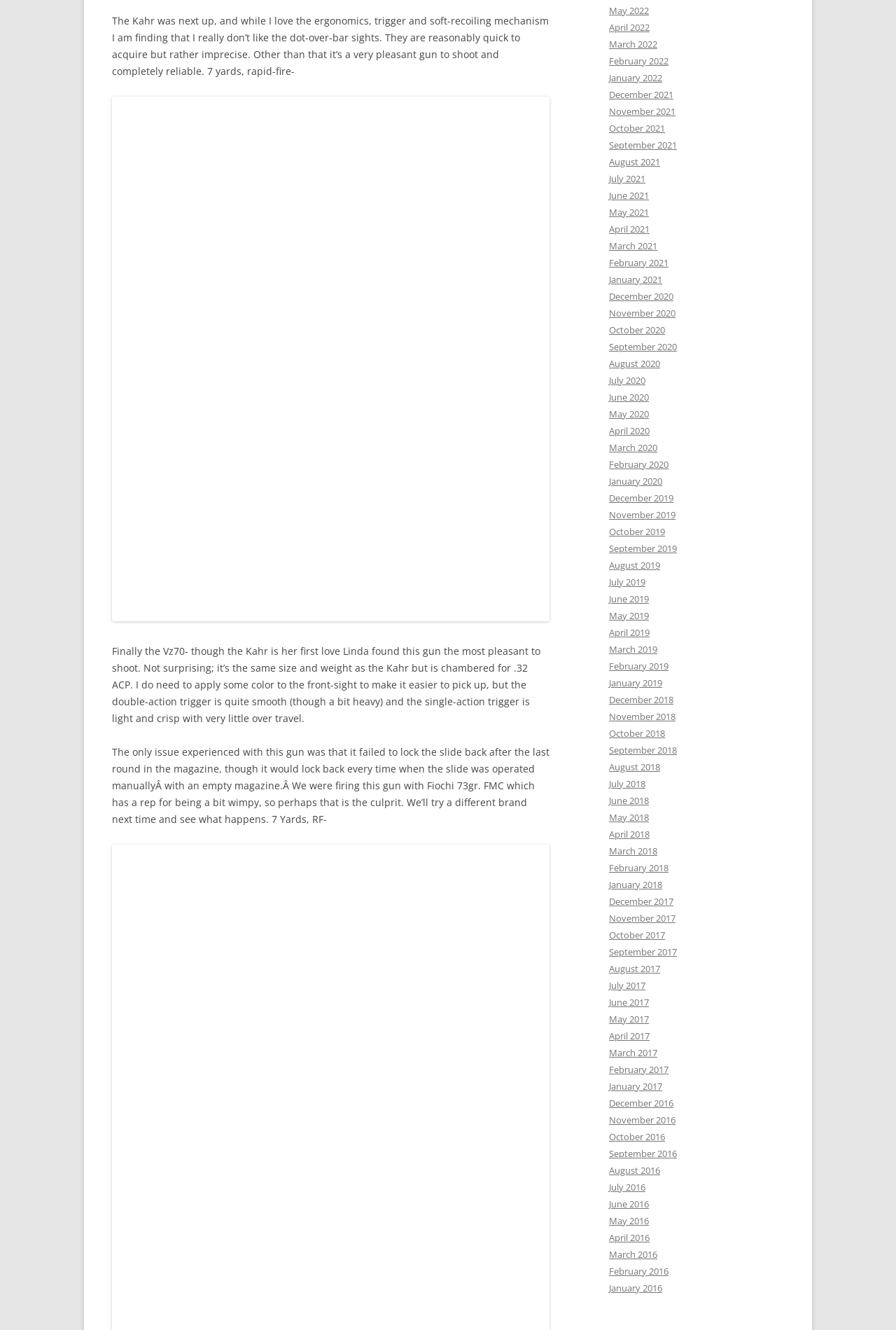What is the issue experienced with the Vz70 gun?
Look at the image and respond to the question as thoroughly as possible.

According to the text, the Vz70 gun failed to lock the slide back after the last round in the magazine, although it would lock back every time when the slide was operated manually with an empty magazine.